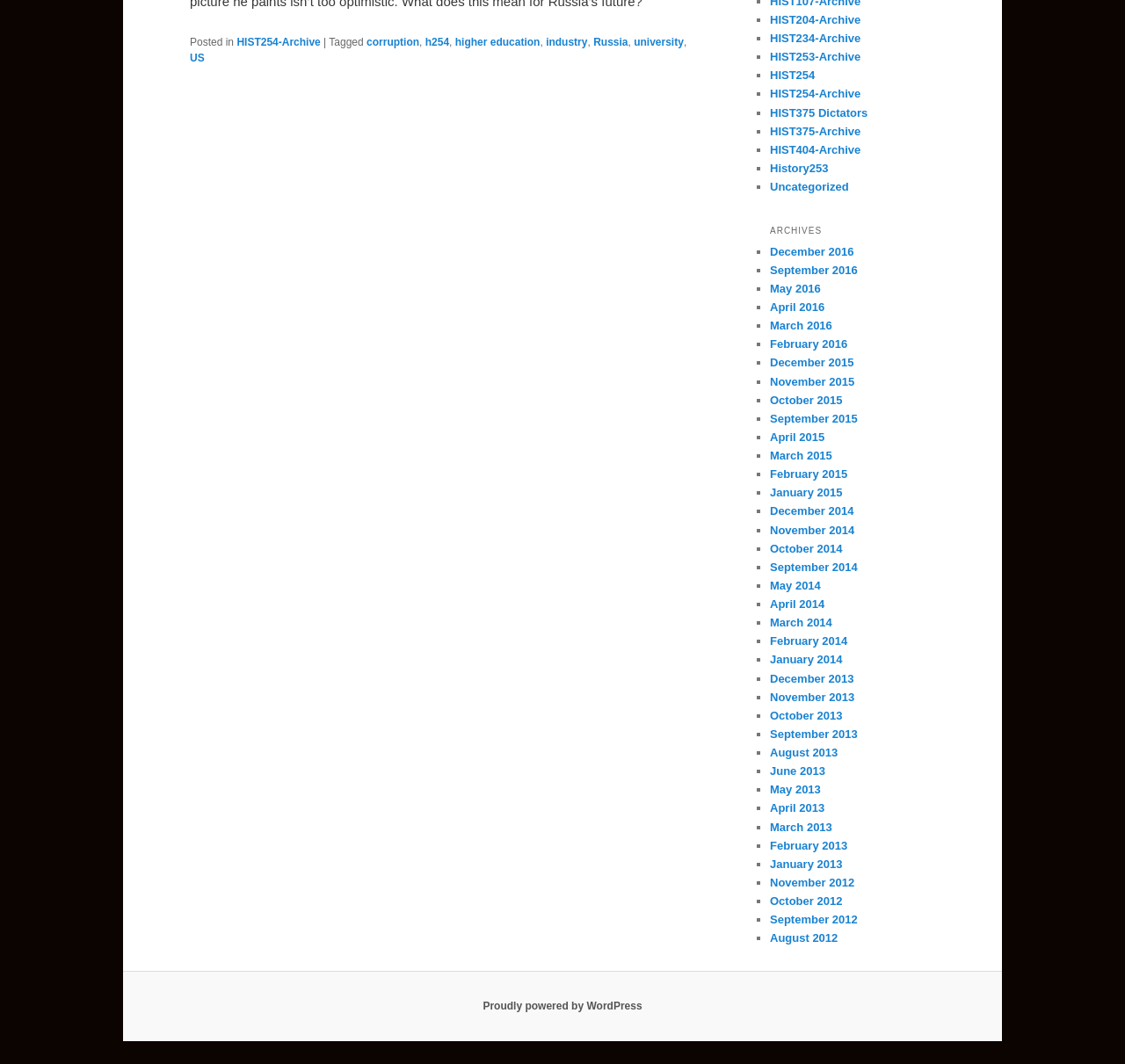Determine the bounding box coordinates of the clickable element necessary to fulfill the instruction: "Browse the 'December 2016' archive". Provide the coordinates as four float numbers within the 0 to 1 range, i.e., [left, top, right, bottom].

[0.684, 0.23, 0.759, 0.242]